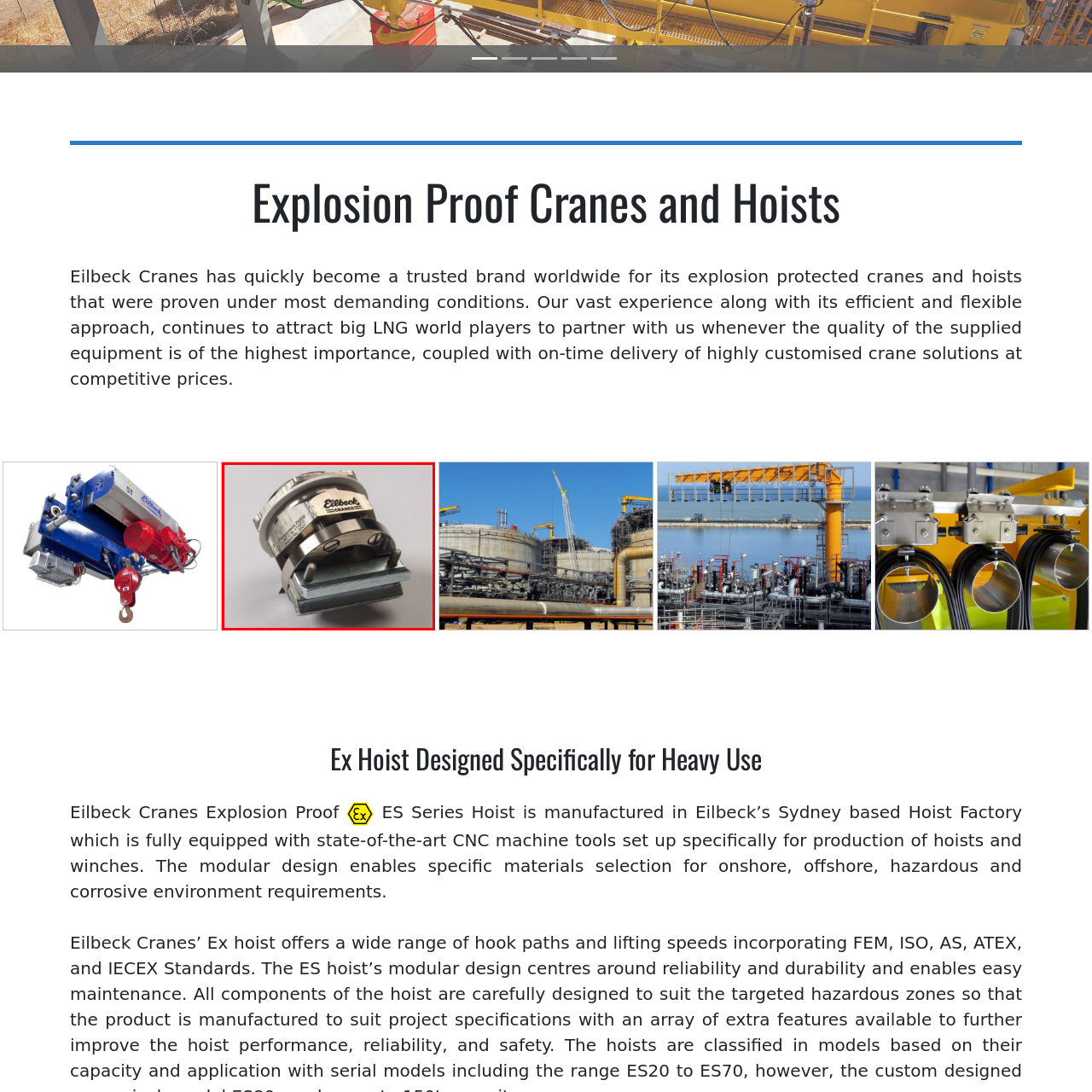Elaborate on all the details and elements present in the red-outlined area of the image.

This image features an Ex Flat Cable Gland, a specialized component designed for use in hazardous environments. The gland is crafted by Eilbeck Cranes, a brand recognized for its expertise in explosion-proof equipment. The metallic body of the cable gland showcases a polished finish and is detailed with imprints reflecting the brand’s commitment to quality and safety. This component is engineered to protect electrical connections in explosive settings, ensuring reliability and security in operations. Its design underlines the importance of using high-quality materials to meet stringent industry standards, making it an essential part of explosion-proof systems.